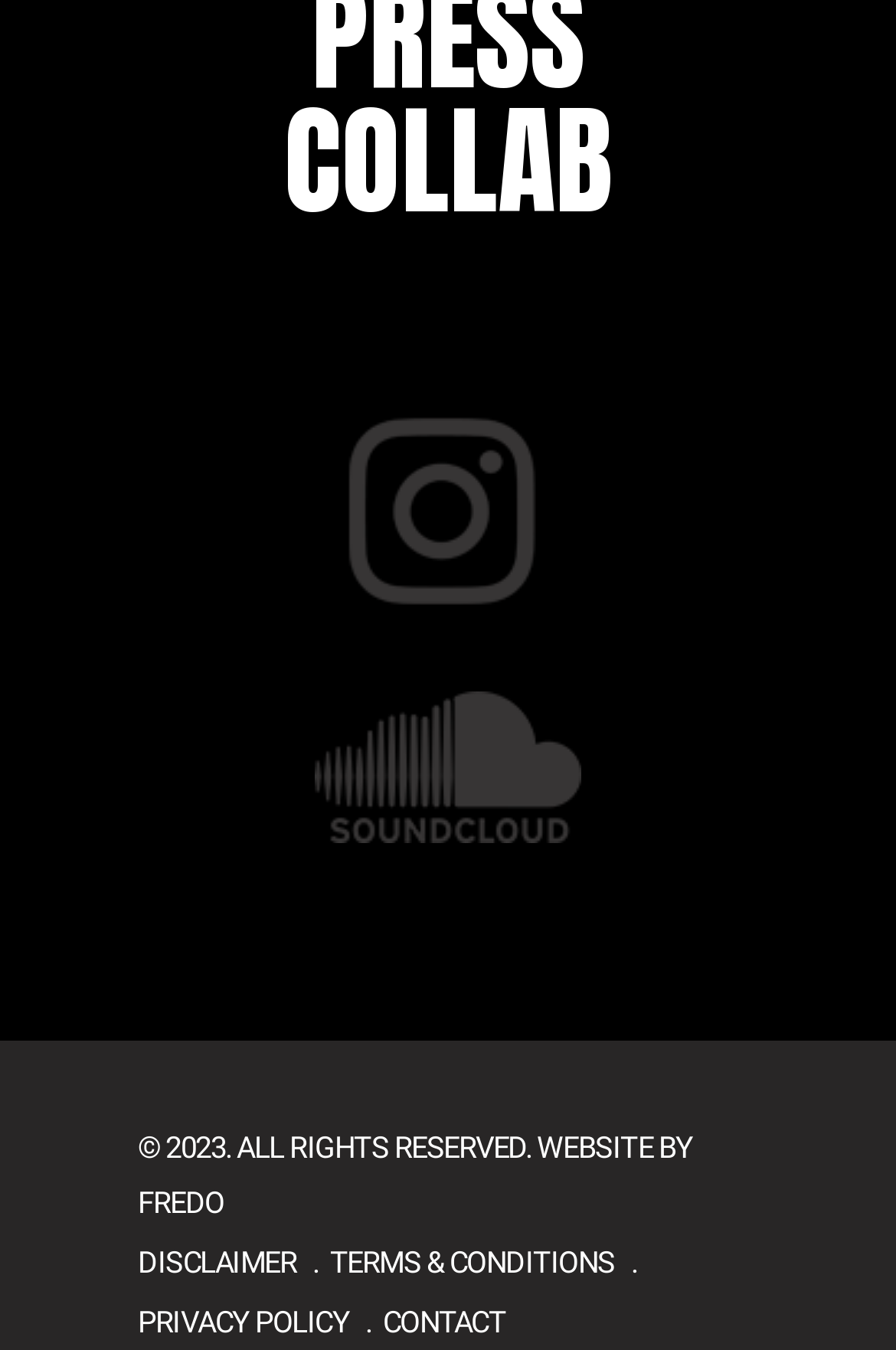How many logos are displayed?
Based on the image, respond with a single word or phrase.

2